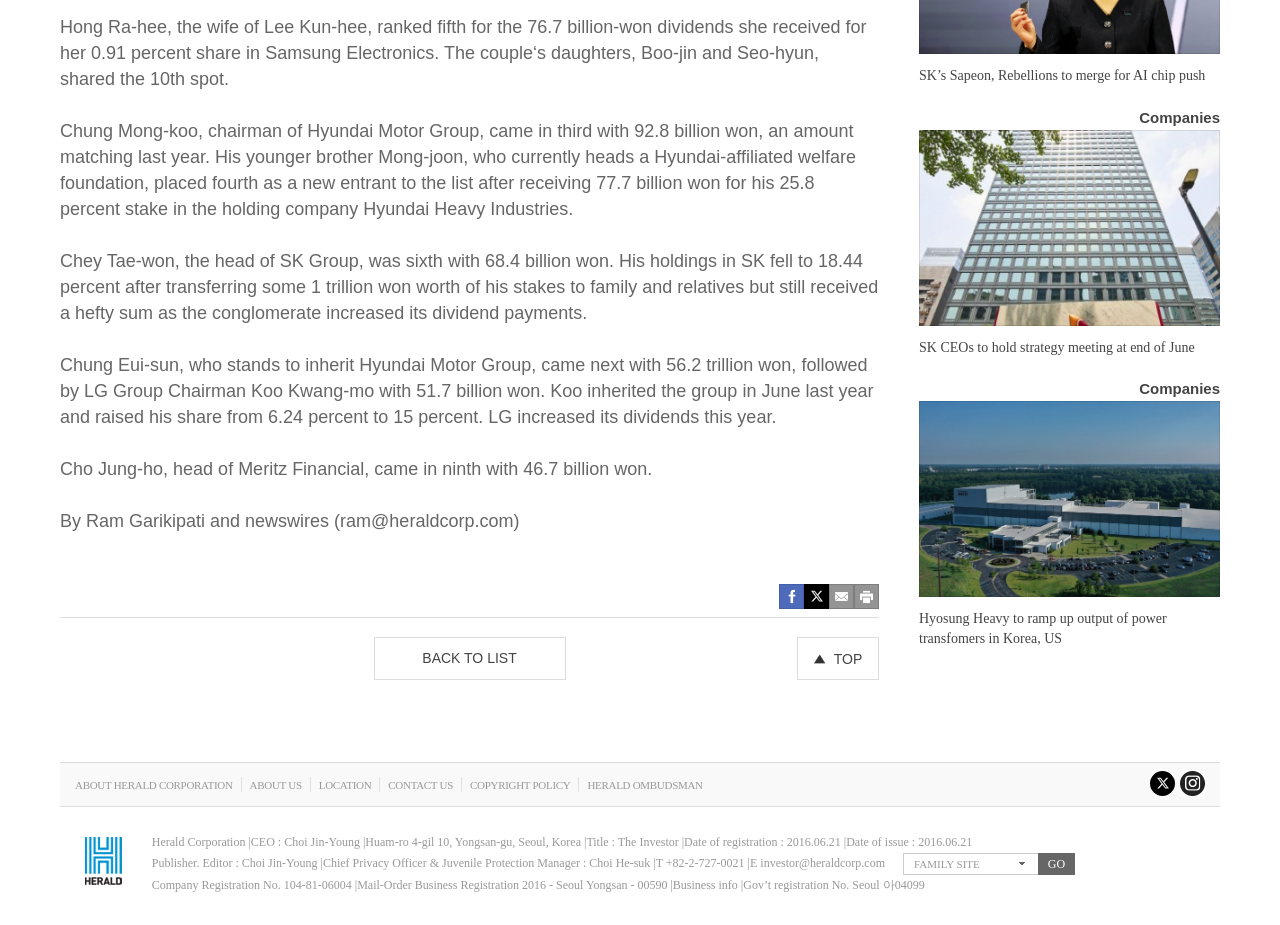What is the ranking of Chung Mong-koo in the list?
Could you please answer the question thoroughly and with as much detail as possible?

Chung Mong-koo, the chairman of Hyundai Motor Group, came in third with 92.8 billion won, an amount matching last year.